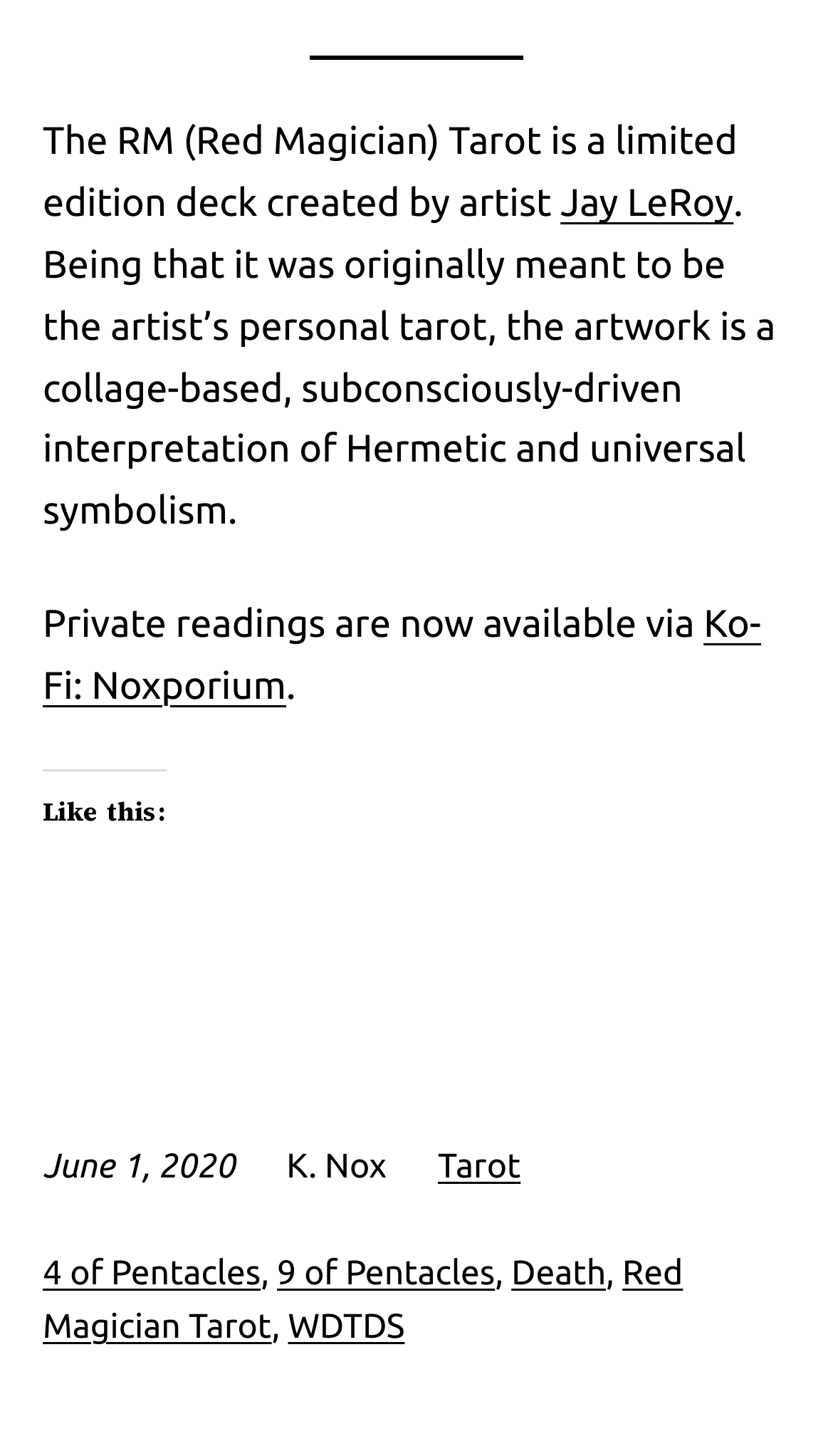What is the date of the post?
Please ensure your answer is as detailed and informative as possible.

The answer can be found in the time element, which contains a StaticText element with the text 'June 1, 2020'.